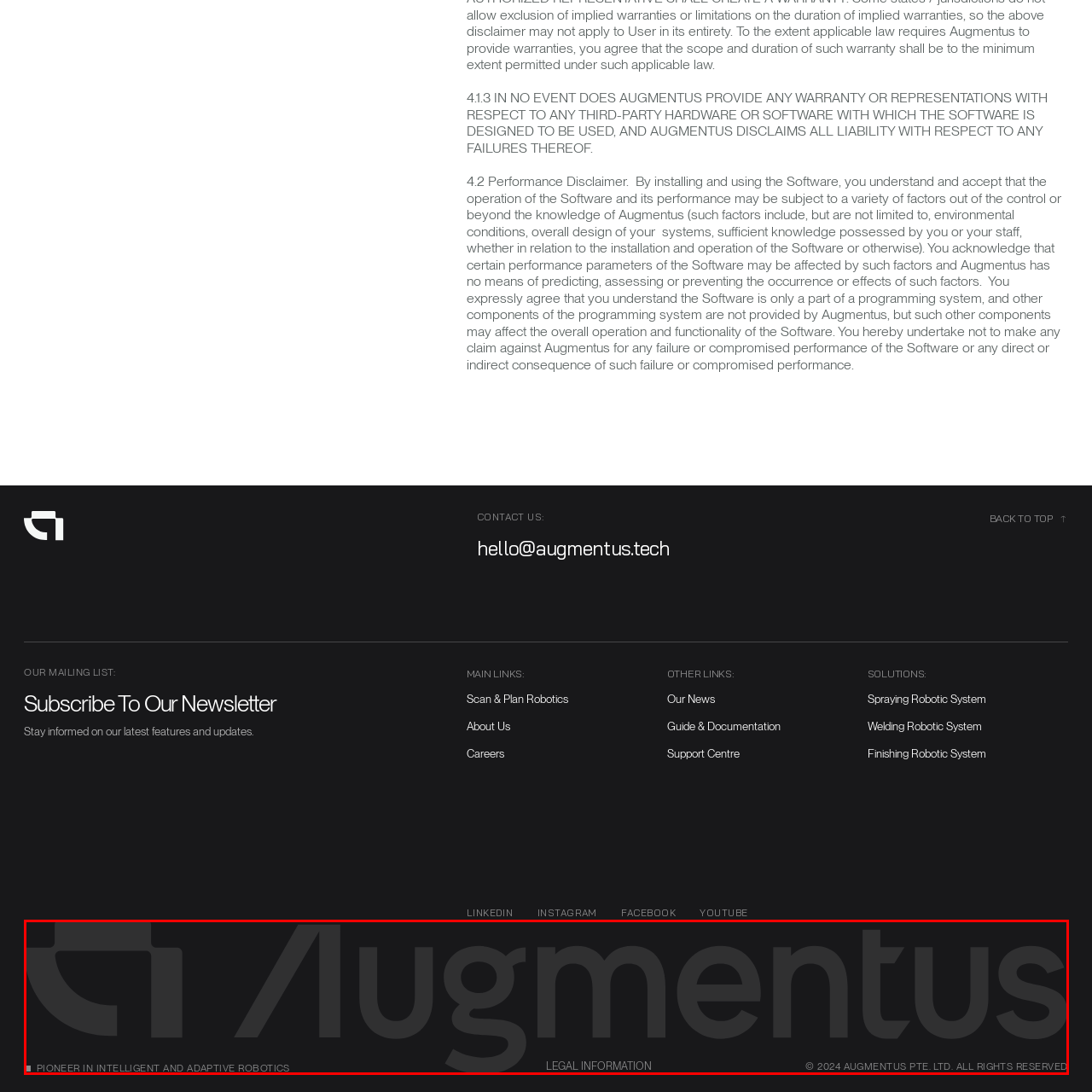What is the background color of the design?
Look at the image contained within the red bounding box and provide a detailed answer based on the visual details you can infer from it.

The caption describes the overall design as 'set against a dark background', which enhances the visibility of the text and logo, establishing a professional and polished aesthetic.